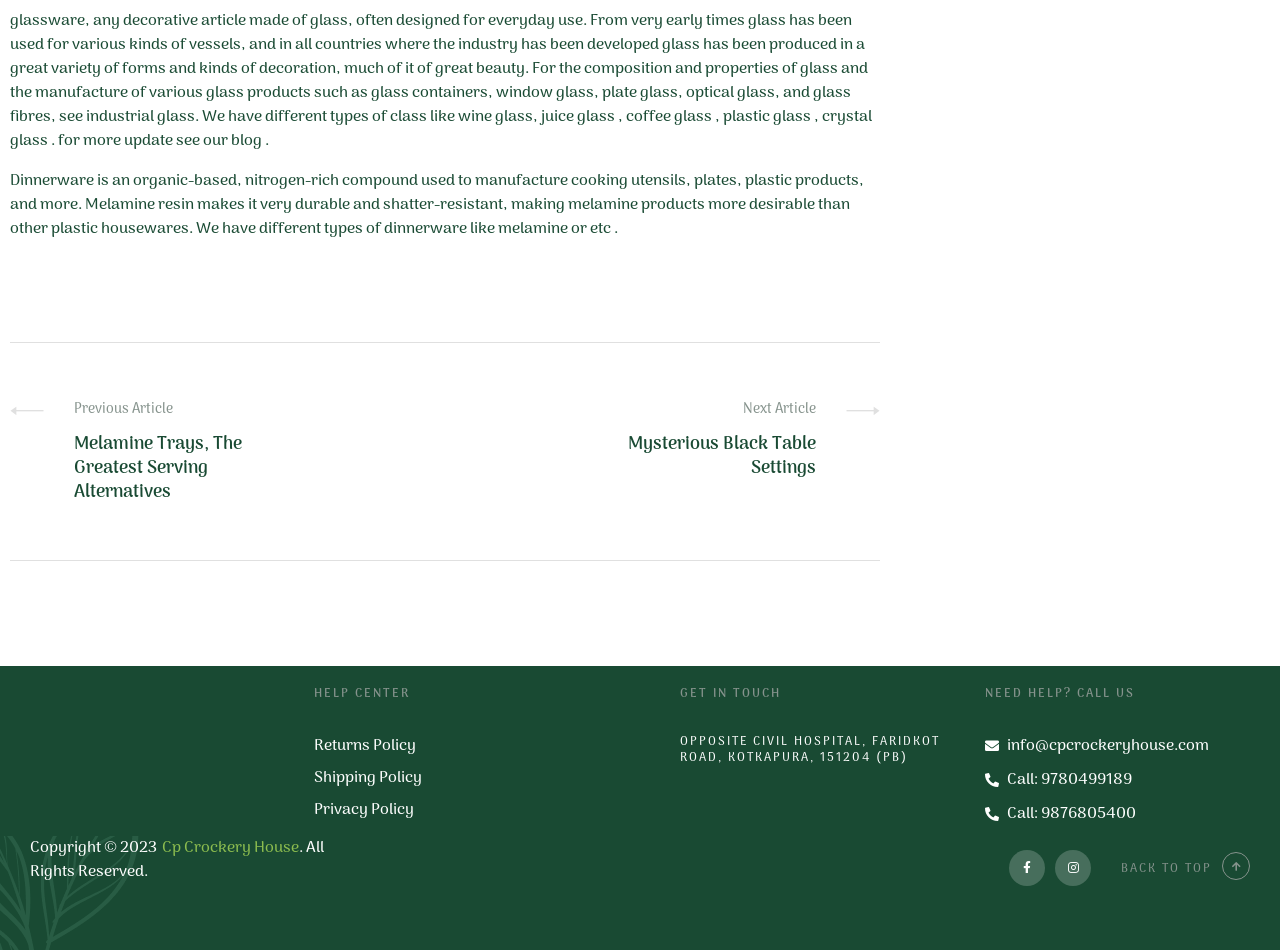Please analyze the image and provide a thorough answer to the question:
What are the social media platforms linked on the webpage?

The webpage has links to Facebook and Instagram, as indicated by the link elements with Facebook-f and Instagram icons, respectively. These links suggest that the company has a presence on these social media platforms.